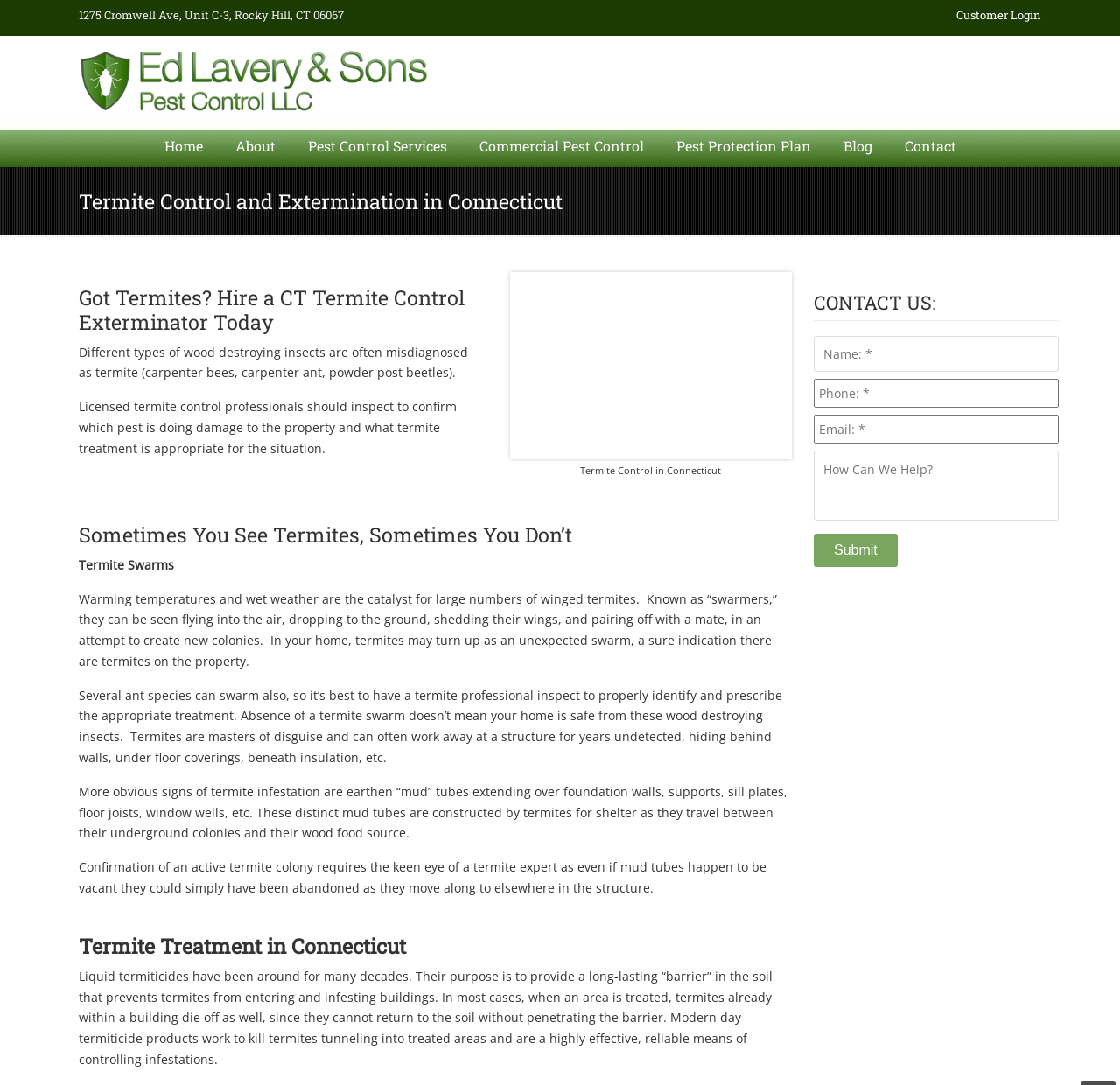Using the webpage screenshot, locate the HTML element that fits the following description and provide its bounding box: "name="input_13" placeholder="How Can We Help?"".

[0.727, 0.416, 0.945, 0.48]